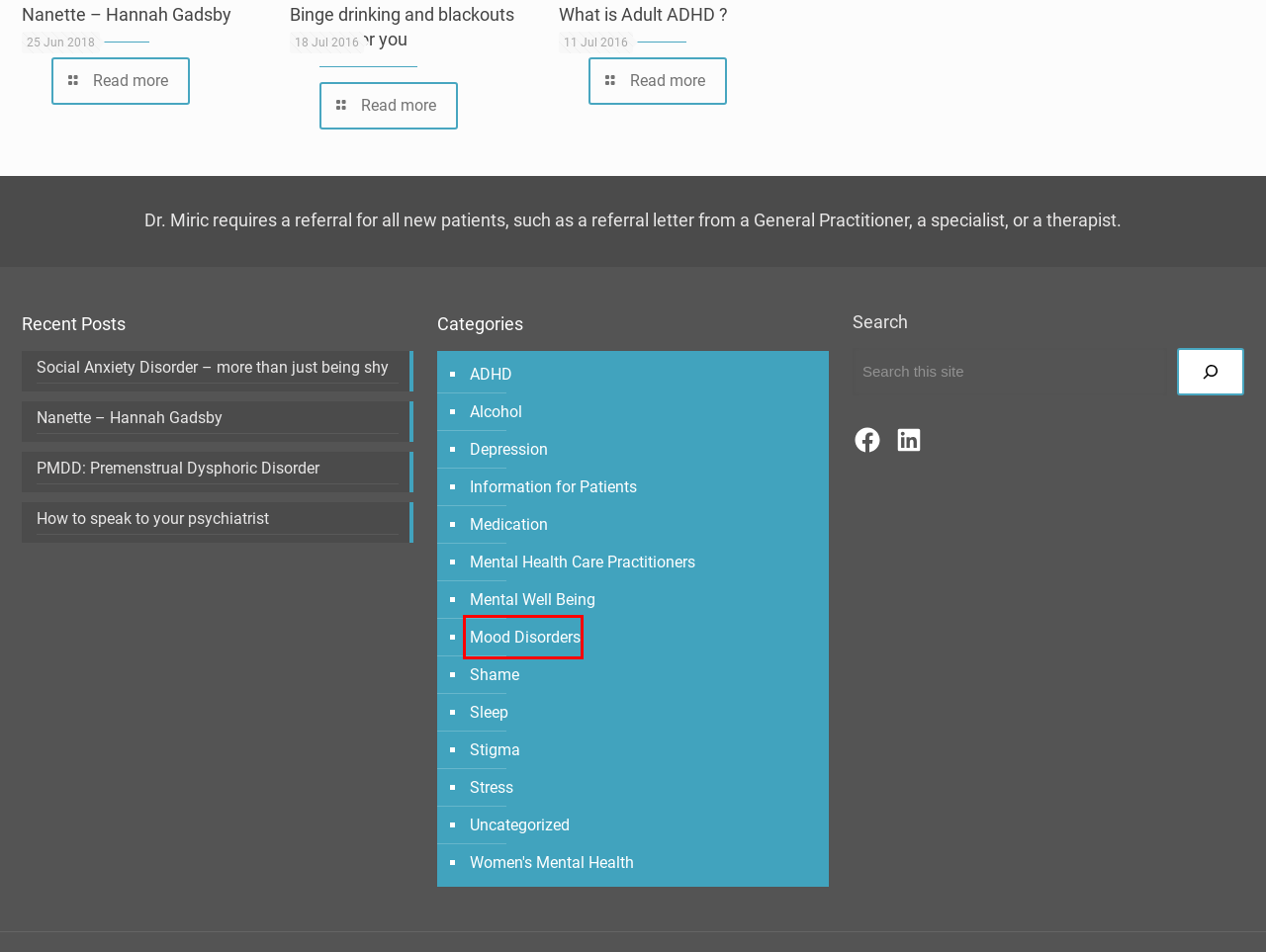Review the webpage screenshot and focus on the UI element within the red bounding box. Select the best-matching webpage description for the new webpage that follows after clicking the highlighted element. Here are the candidates:
A. Uncategorized - Dr Antoinette Miric
B. Stigma - Dr Antoinette Miric
C. PMDD: Premenstrual Dysphoric Disorder - Dr Antoinette Miric
D. Stress - Dr Antoinette Miric
E. Alcohol - Dr Antoinette Miric
F. How to speak to your psychiatrist - Dr Antoinette Miric
G. Nanette - Hannah Gadsby - Dr Antoinette Miric
H. Mood Disorders - Dr Antoinette Miric

H